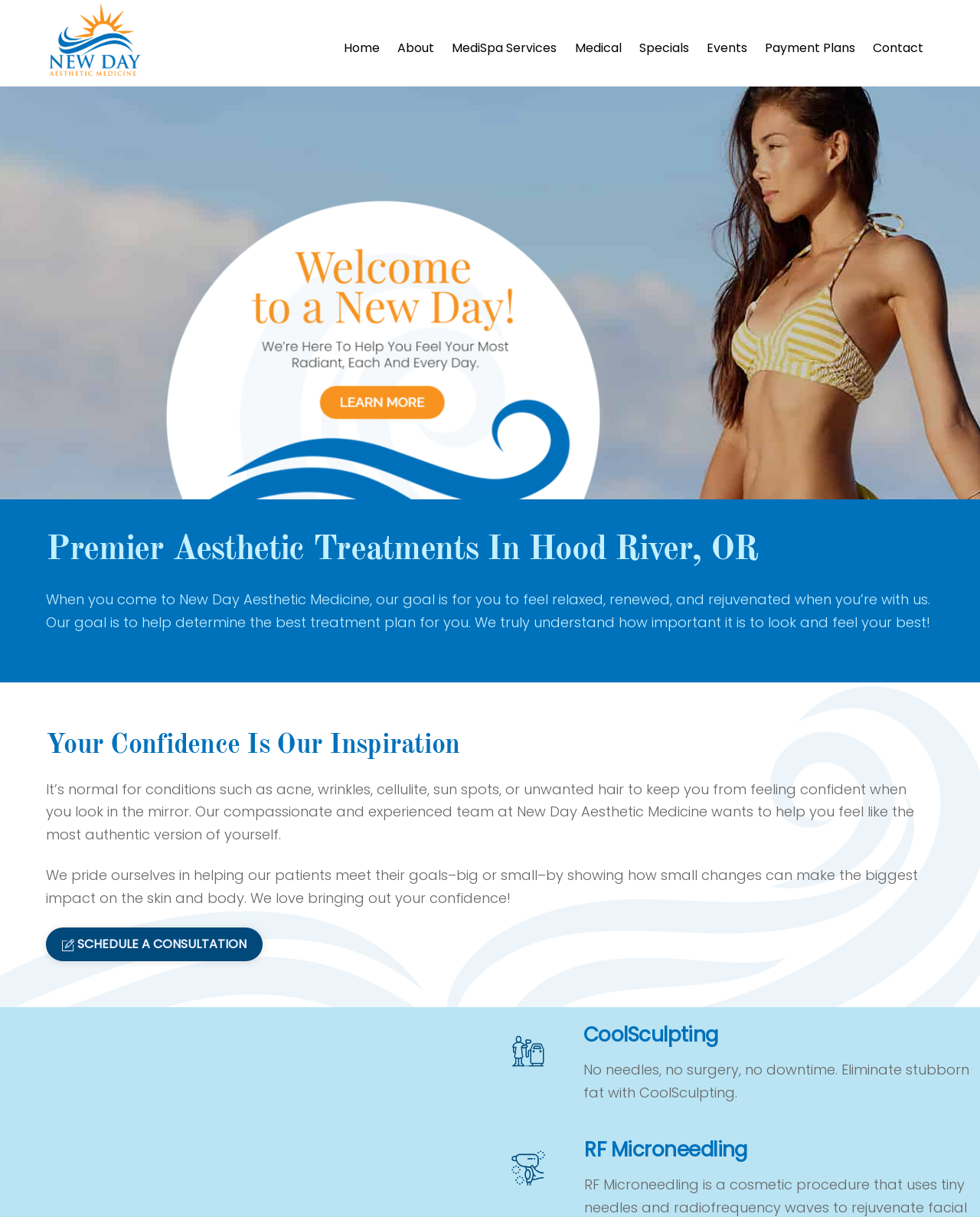Can you specify the bounding box coordinates of the area that needs to be clicked to fulfill the following instruction: "Click on the Contact link"?

[0.883, 0.0, 0.95, 0.055]